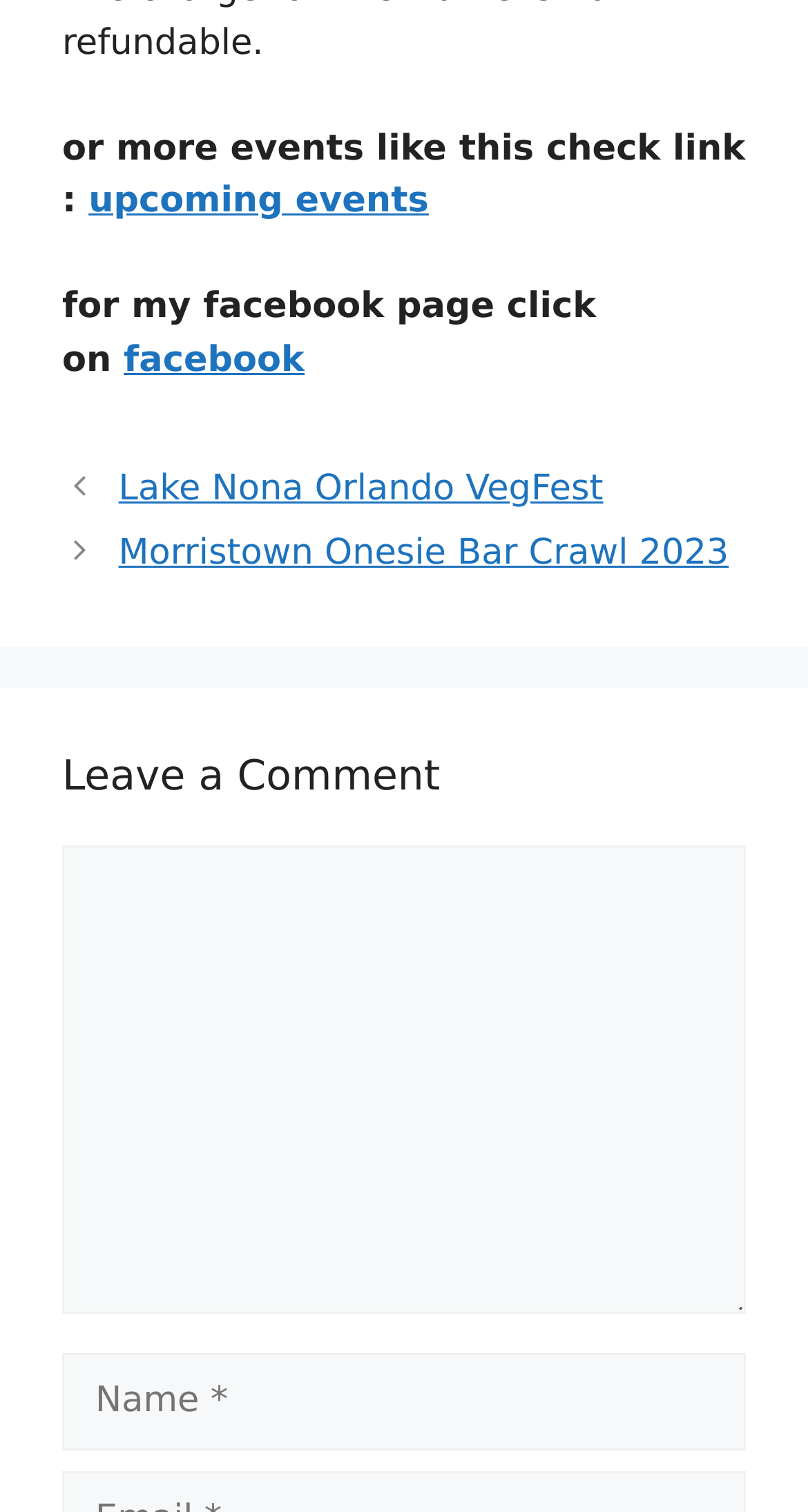Carefully observe the image and respond to the question with a detailed answer:
What is the text above the comment textbox?

Above the comment textbox, I found a heading element with the text 'Leave a Comment' at coordinates [0.077, 0.497, 0.923, 0.532].